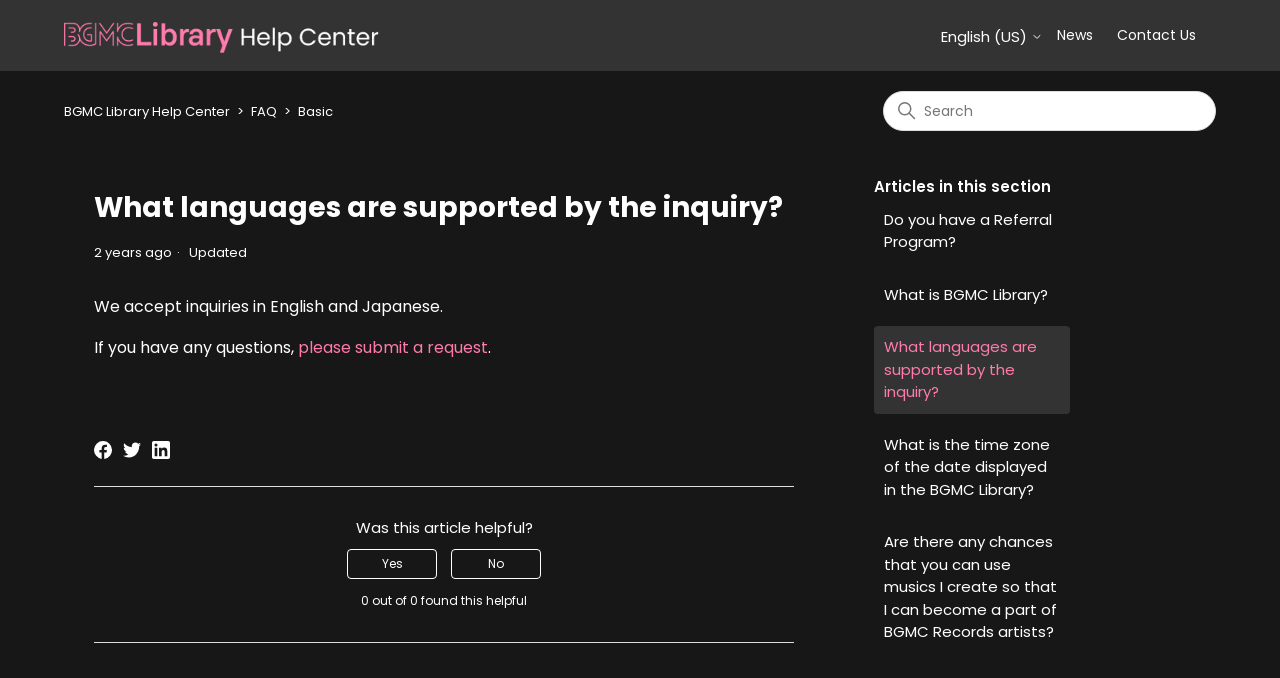Specify the bounding box coordinates of the area that needs to be clicked to achieve the following instruction: "Submit a request".

[0.233, 0.496, 0.381, 0.53]